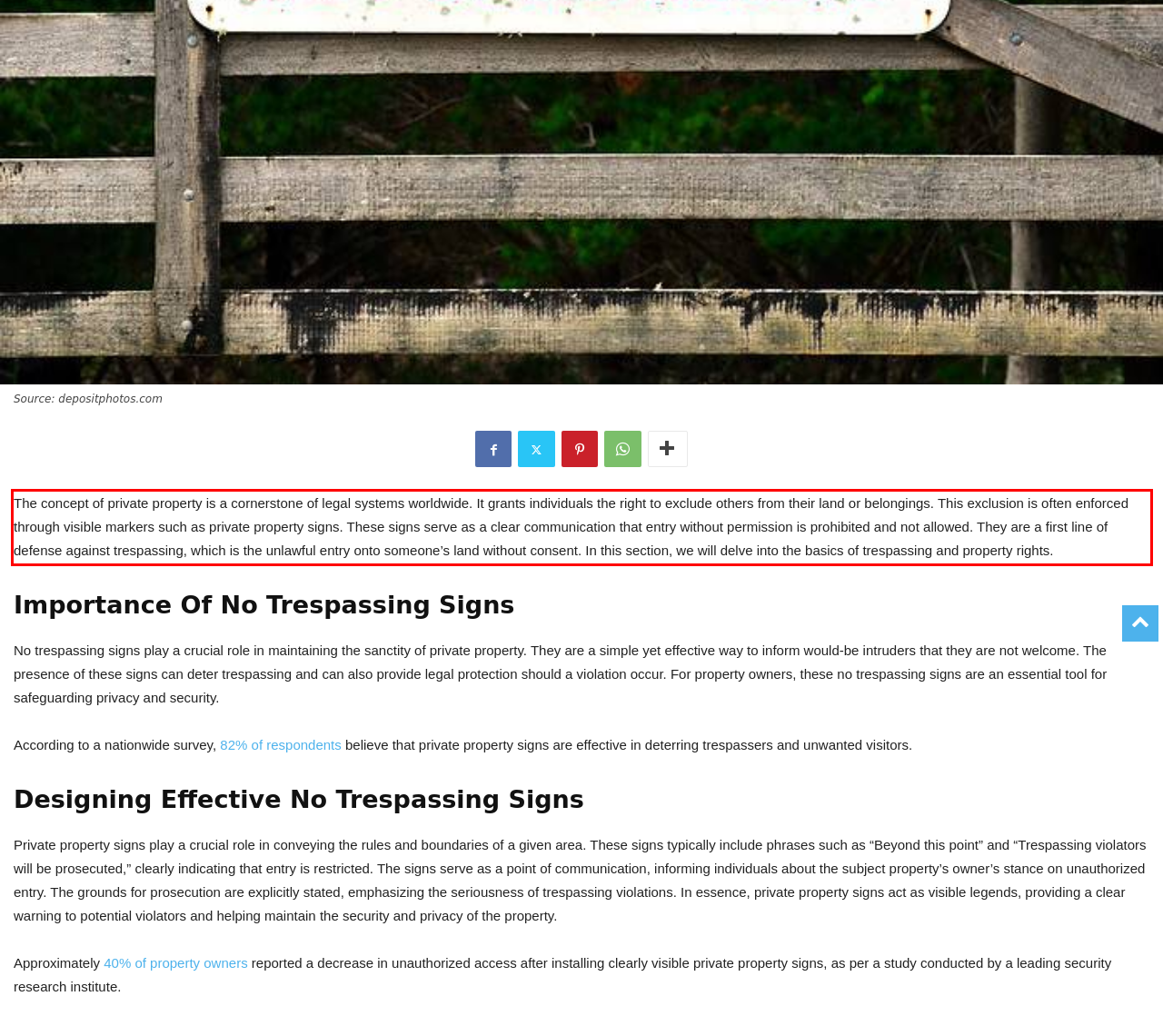Analyze the screenshot of the webpage that features a red bounding box and recognize the text content enclosed within this red bounding box.

The concept of private property is a cornerstone of legal systems worldwide. It grants individuals the right to exclude others from their land or belongings. This exclusion is often enforced through visible markers such as private property signs. These signs serve as a clear communication that entry without permission is prohibited and not allowed. They are a first line of defense against trespassing, which is the unlawful entry onto someone’s land without consent. In this section, we will delve into the basics of trespassing and property rights.